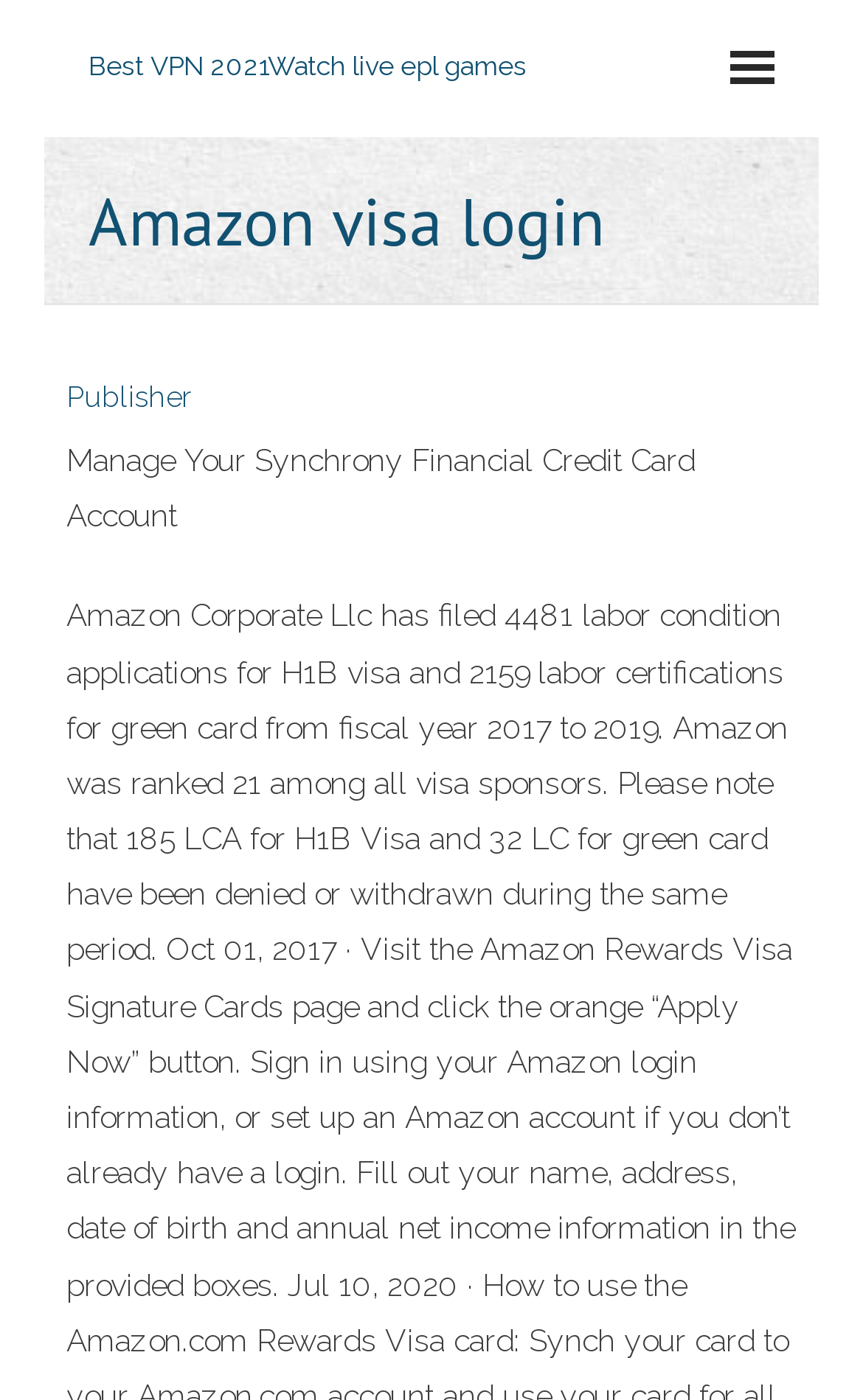What is the purpose of this webpage?
Please provide a comprehensive answer based on the visual information in the image.

Based on the webpage content, specifically the static text 'Manage Your Synchrony Financial Credit Card Account', it appears that the purpose of this webpage is to allow users to manage their Synchrony Financial credit card account.